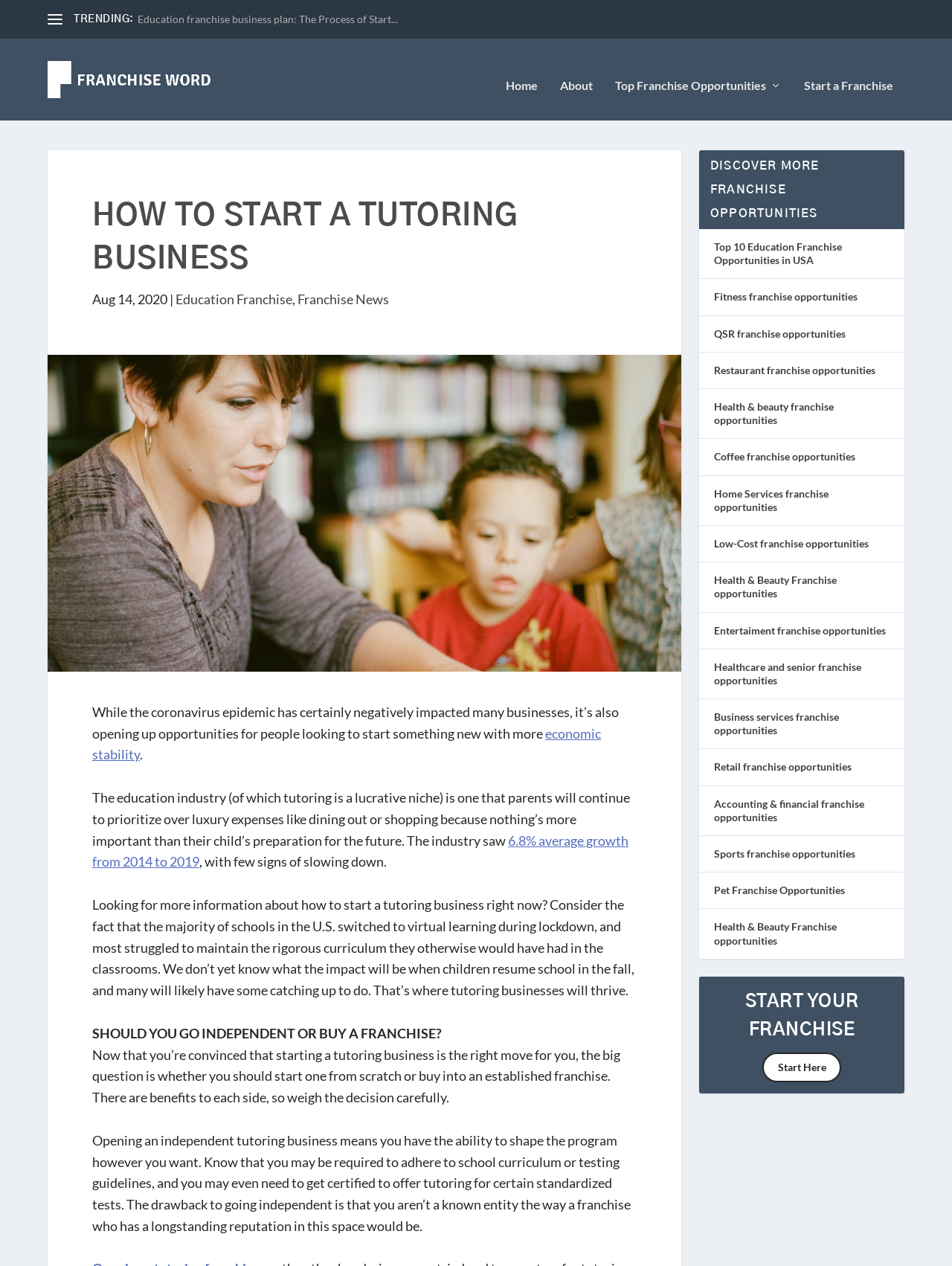Determine the bounding box coordinates of the clickable element necessary to fulfill the instruction: "Start your franchise journey by clicking 'Start Here'". Provide the coordinates as four float numbers within the 0 to 1 range, i.e., [left, top, right, bottom].

[0.801, 0.822, 0.884, 0.846]